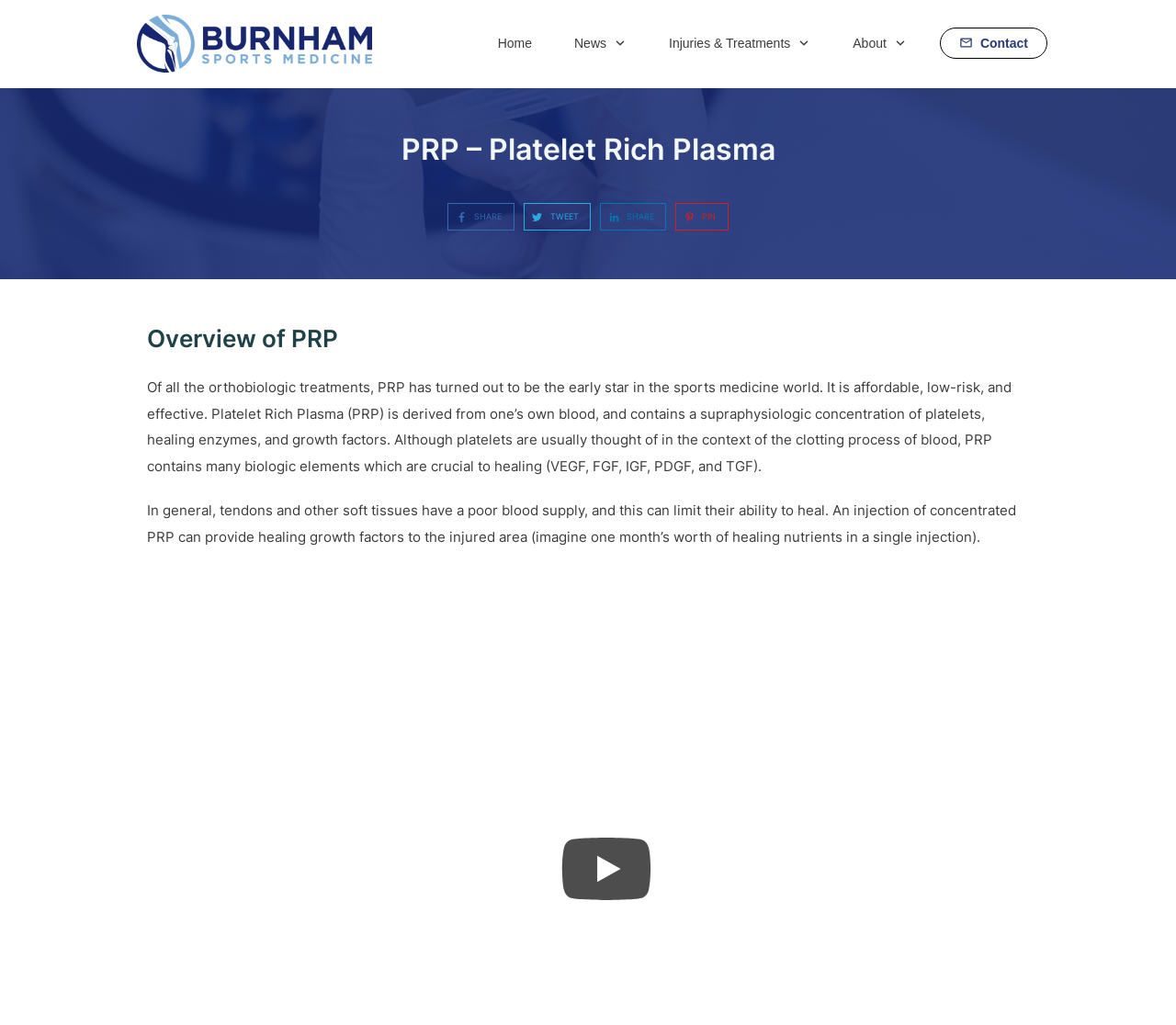Please identify the coordinates of the bounding box that should be clicked to fulfill this instruction: "Click the Contact link".

[0.816, 0.03, 0.874, 0.055]